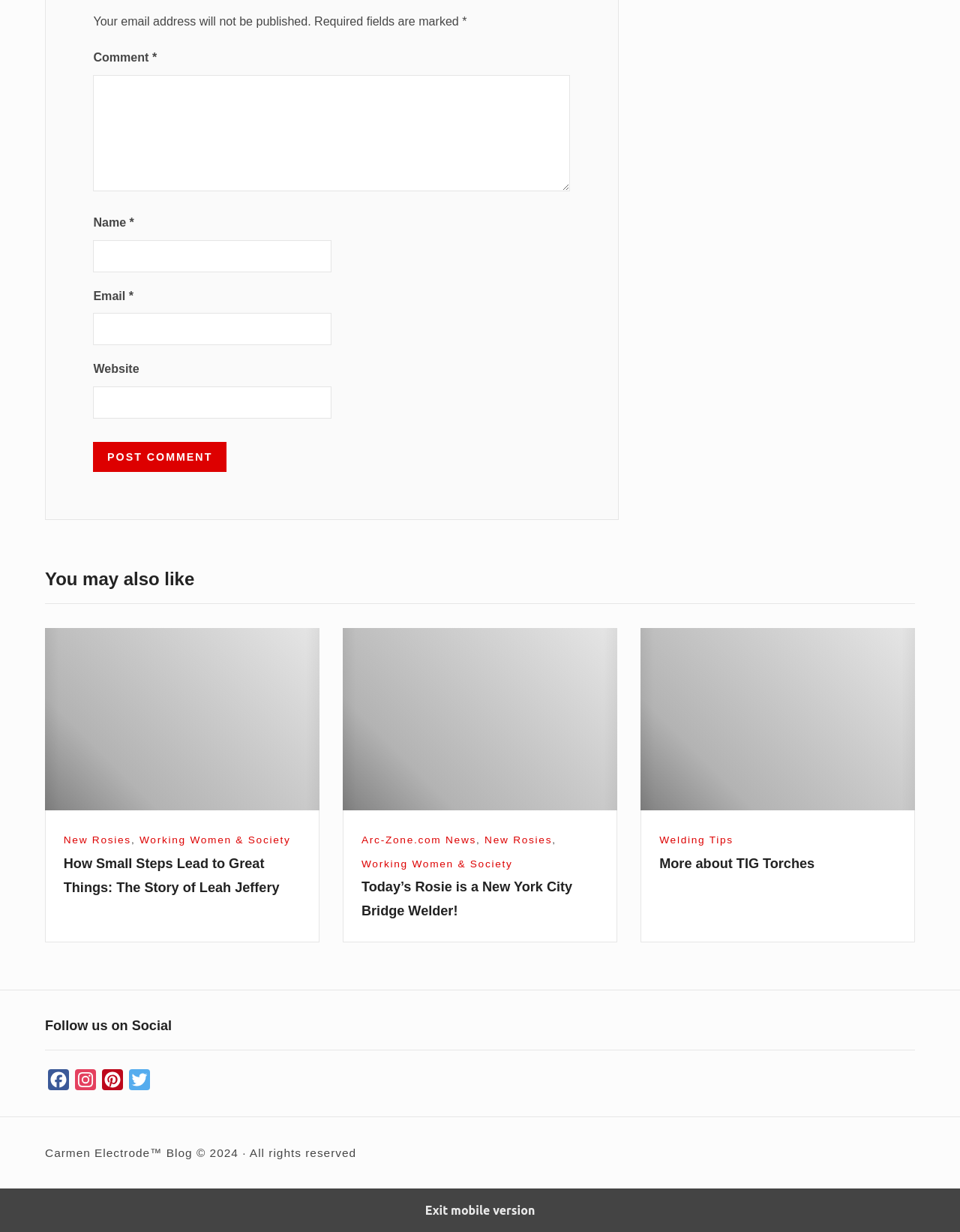Can you specify the bounding box coordinates for the region that should be clicked to fulfill this instruction: "Enter your name".

[0.097, 0.195, 0.346, 0.221]